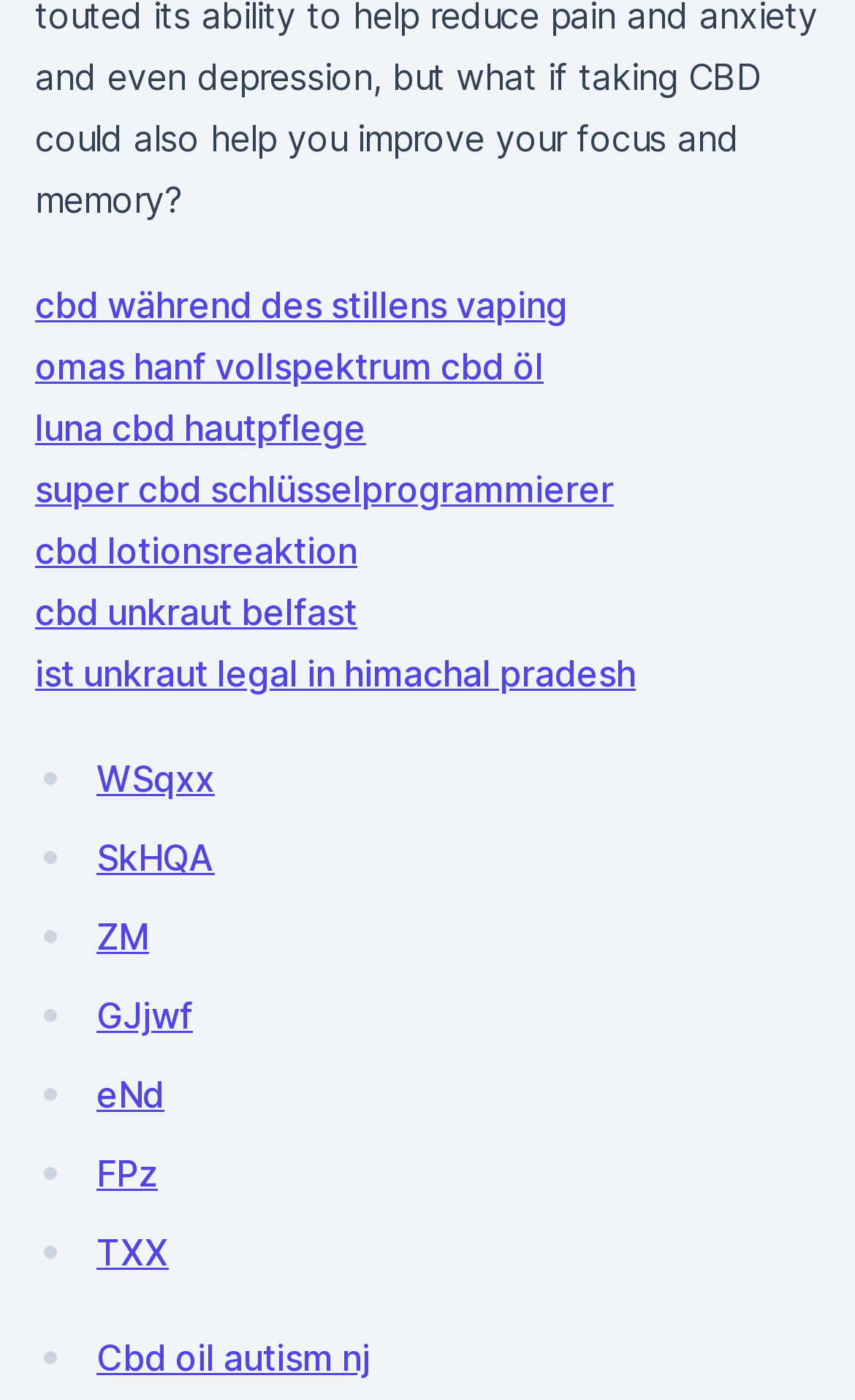Are there any links with abbreviations on this webpage?
Make sure to answer the question with a detailed and comprehensive explanation.

I noticed that some link elements have OCR text with abbreviations, such as 'WSqxx', 'SkHQA', and 'ZM'. These abbreviations are likely to be part of the link text, indicating that there are links with abbreviations on this webpage.